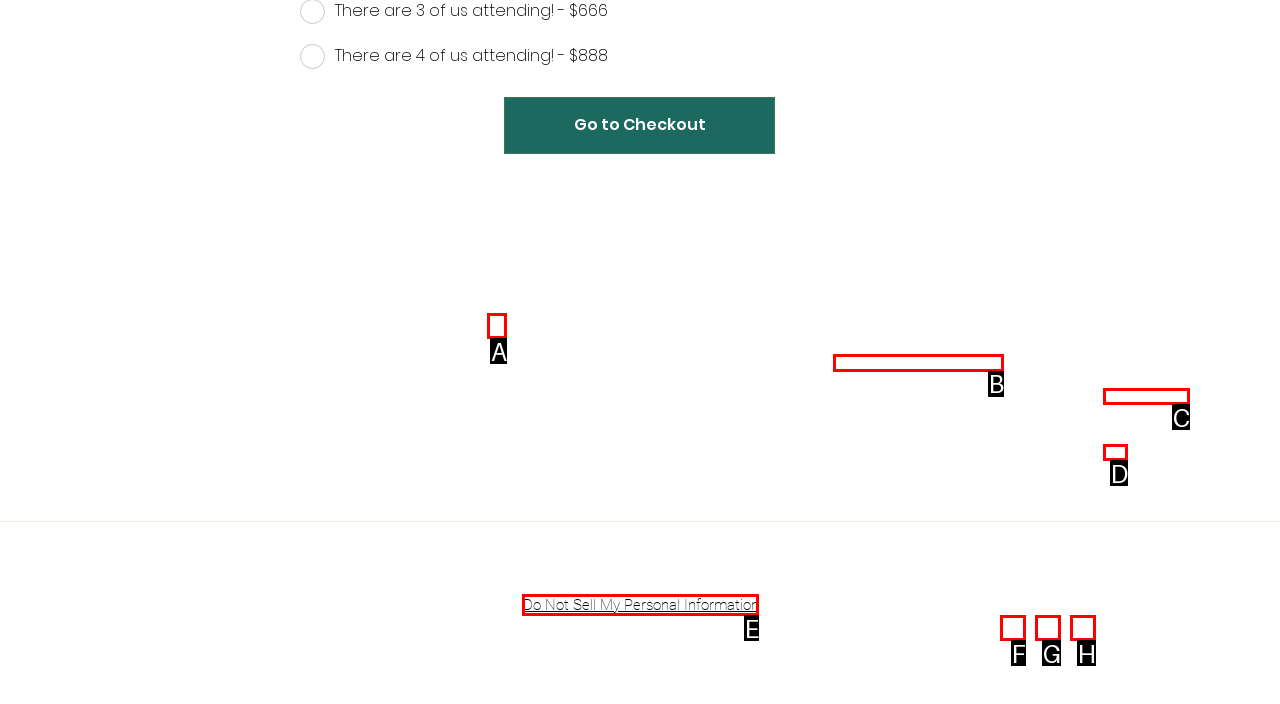Select the appropriate HTML element to click for the following task: View featured roasters
Answer with the letter of the selected option from the given choices directly.

None